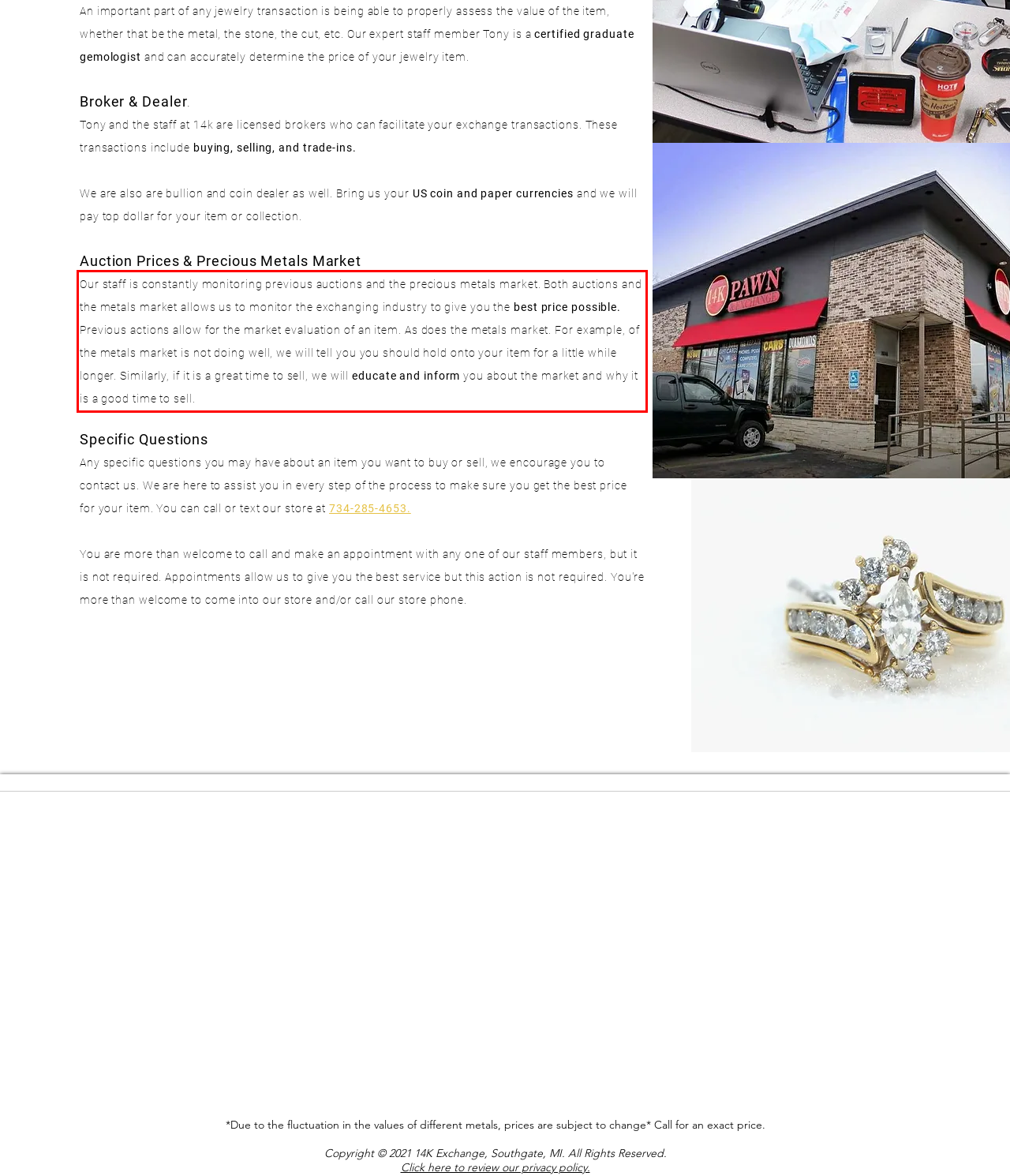Given a screenshot of a webpage containing a red rectangle bounding box, extract and provide the text content found within the red bounding box.

Our staff is constantly monitoring previous auctions and the precious metals market. Both auctions and the metals market allows us to monitor the exchanging industry to give you the best price possible. Previous actions allow for the market evaluation of an item. As does the metals market. For example, of the metals market is not doing well, we will tell you you should hold onto your item for a little while longer. Similarly, if it is a great time to sell, we will educate and inform you about the market and why it is a good time to sell.